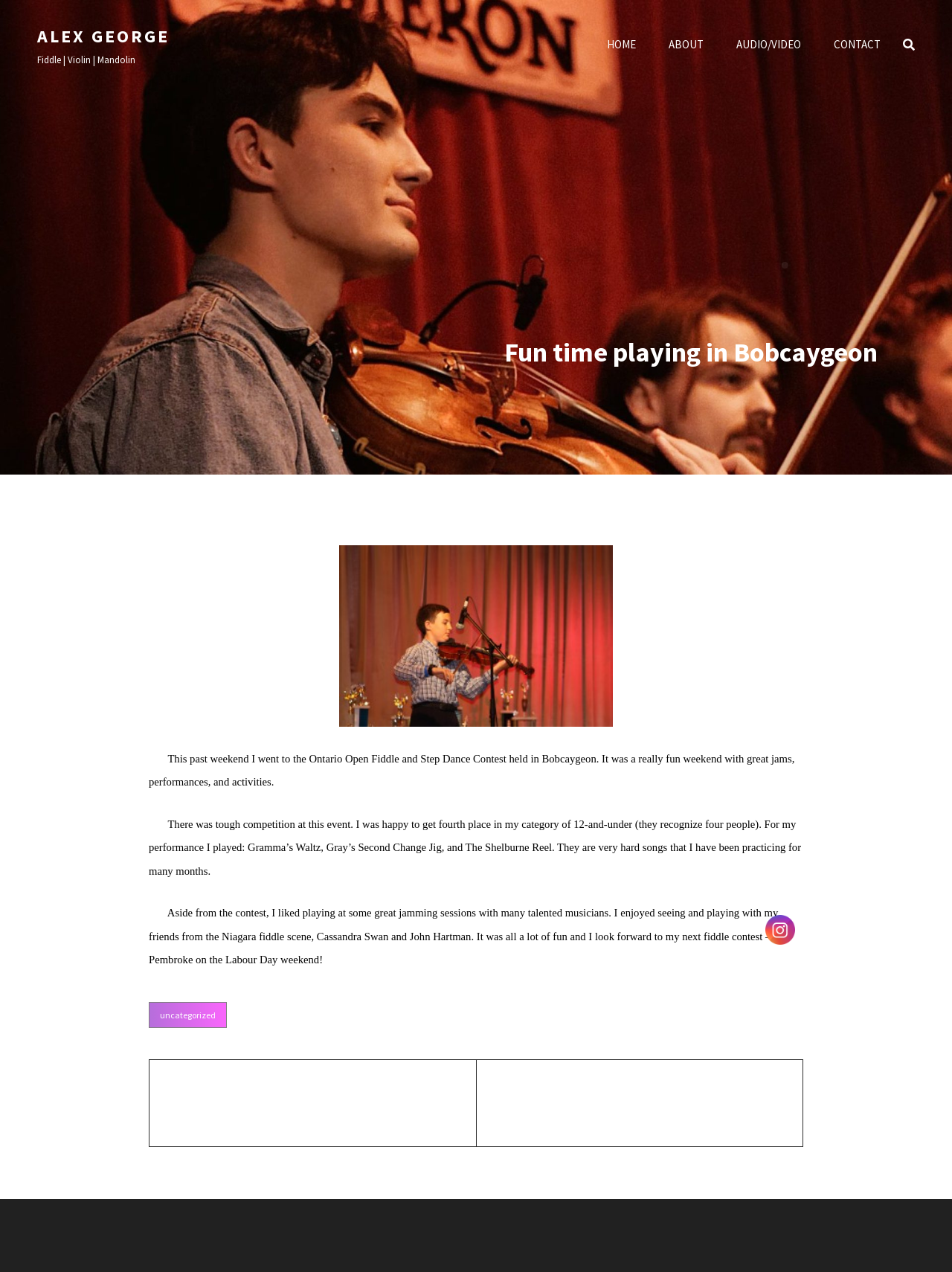Could you find the bounding box coordinates of the clickable area to complete this instruction: "Search using the search button"?

[0.941, 0.025, 0.969, 0.046]